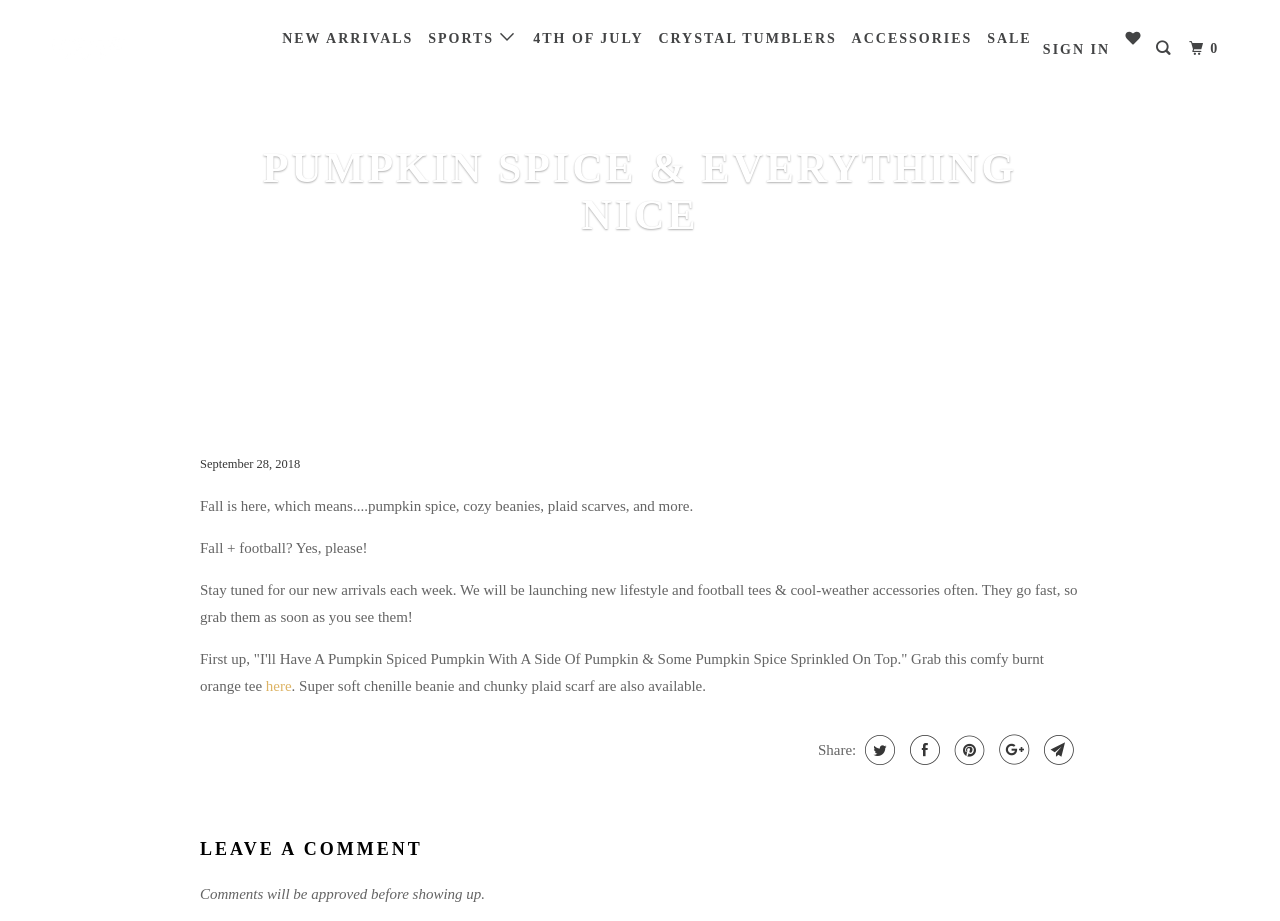Determine the bounding box coordinates of the element that should be clicked to execute the following command: "Share this page".

[0.672, 0.798, 0.699, 0.831]